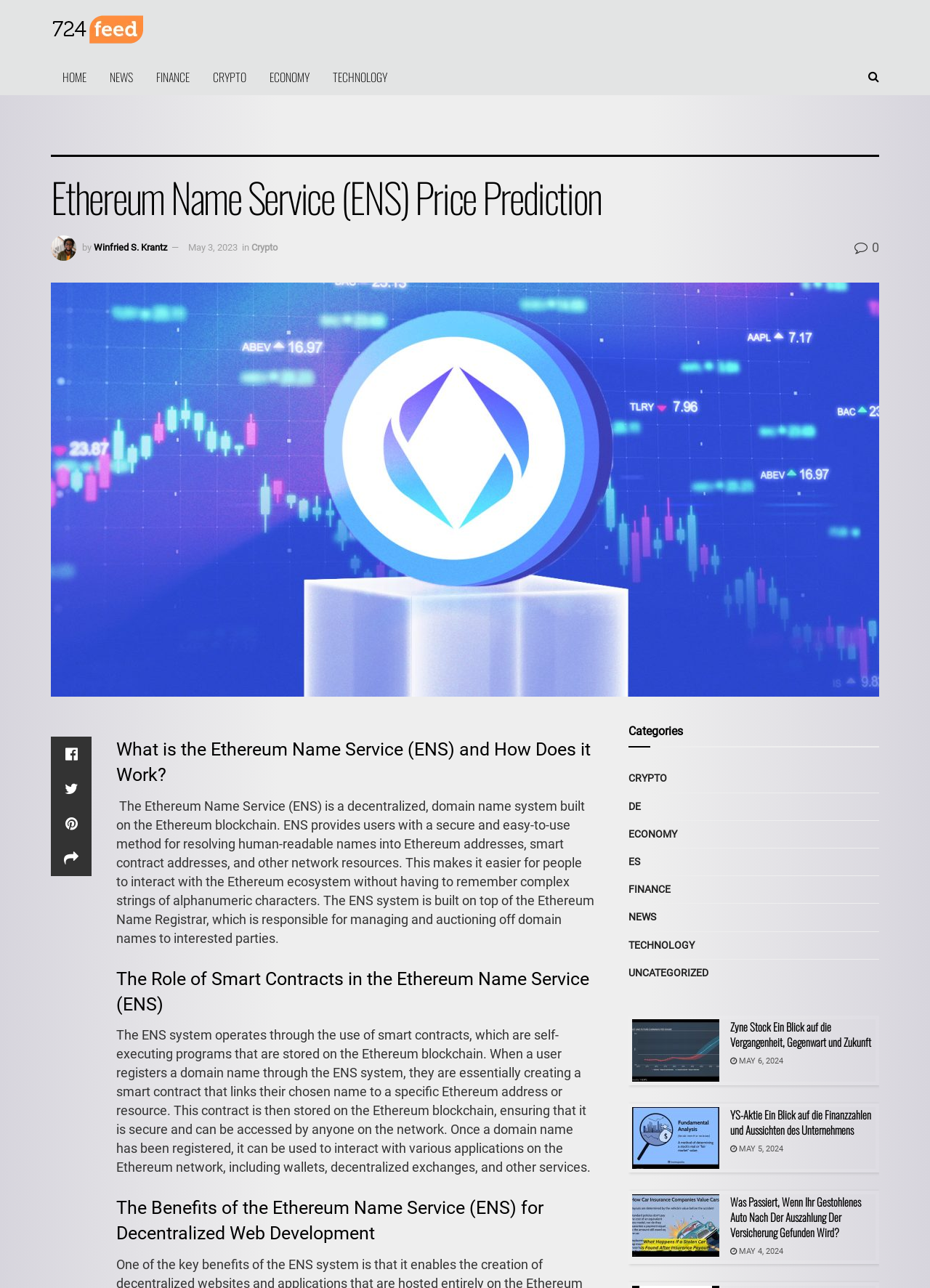Provide the bounding box coordinates of the HTML element described as: "alt="724 Feed"". The bounding box coordinates should be four float numbers between 0 and 1, i.e., [left, top, right, bottom].

[0.055, 0.011, 0.155, 0.034]